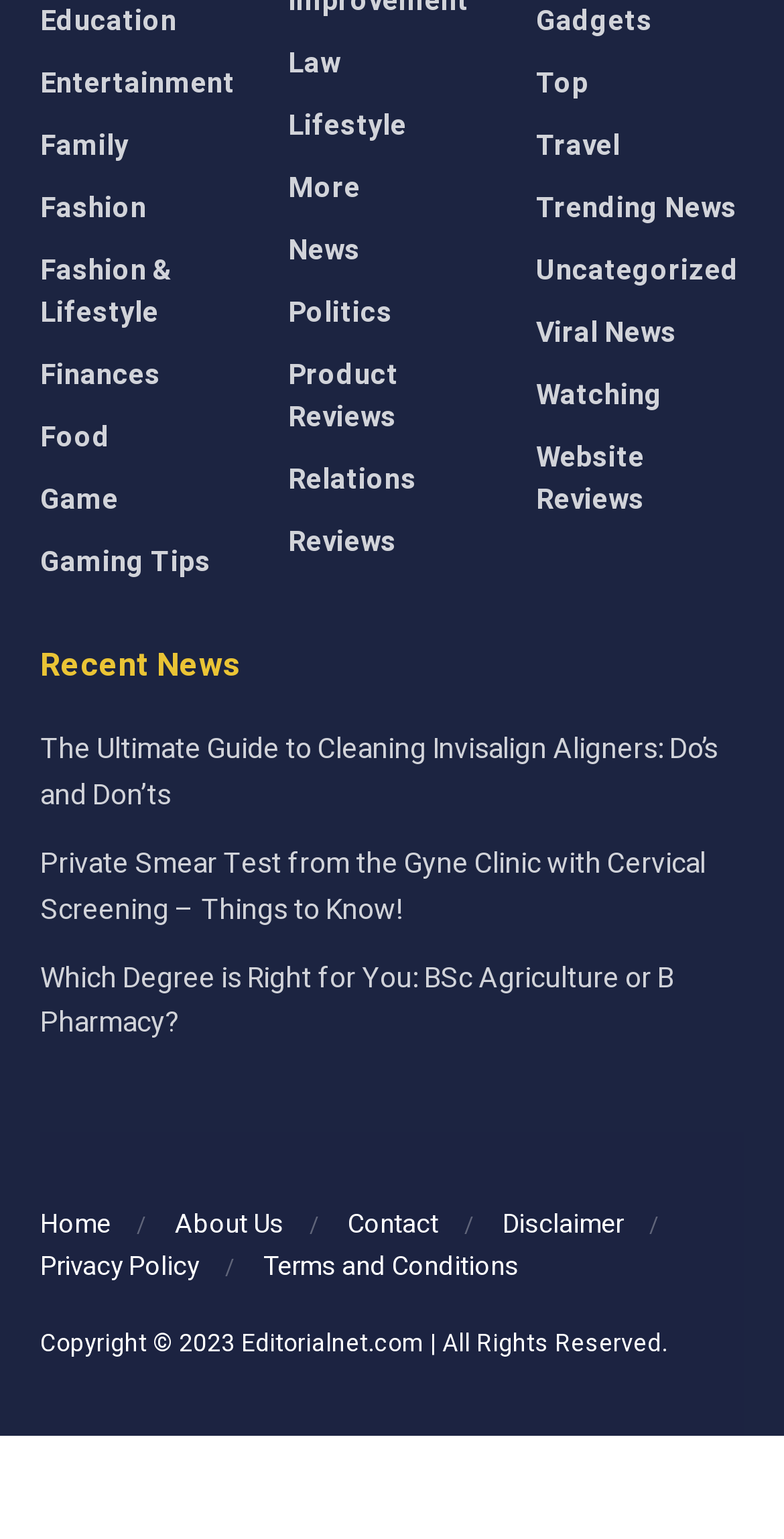Using the element description provided, determine the bounding box coordinates in the format (top-left x, top-left y, bottom-right x, bottom-right y). Ensure that all values are floating point numbers between 0 and 1. Element description: Watching

[0.684, 0.45, 0.845, 0.478]